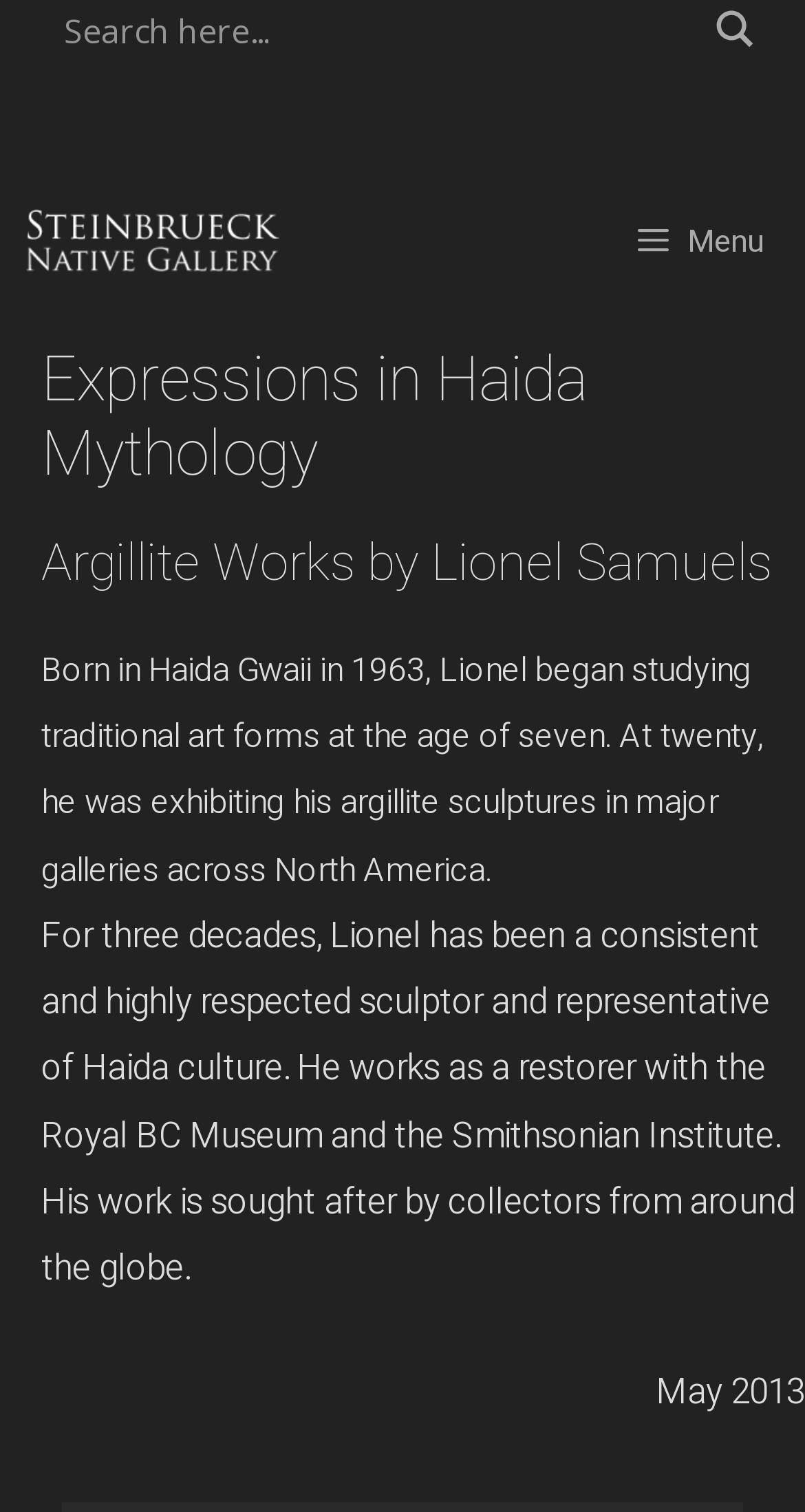From the details in the image, provide a thorough response to the question: What is the material used in the sculptures?

I found this answer by reading the heading element that mentions 'Argillite Works by Lionel Samuels'. This implies that argillite is the material used in the sculptures.